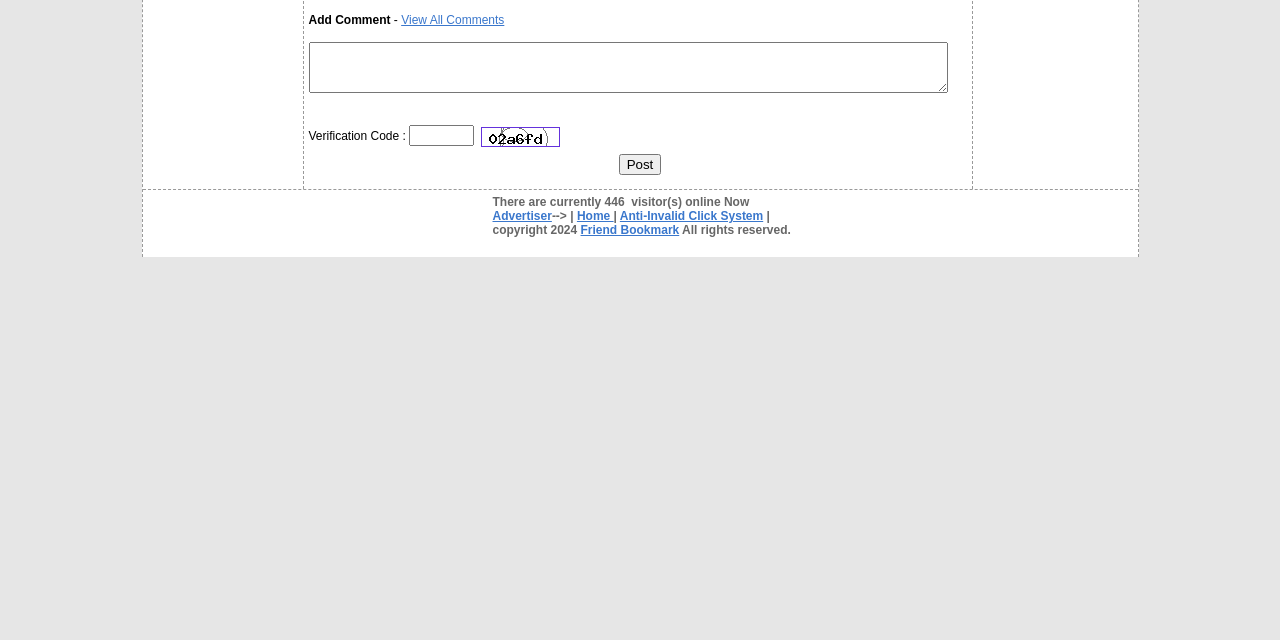Locate the bounding box coordinates of the UI element described by: "View All Comments". Provide the coordinates as four float numbers between 0 and 1, formatted as [left, top, right, bottom].

[0.313, 0.021, 0.394, 0.043]